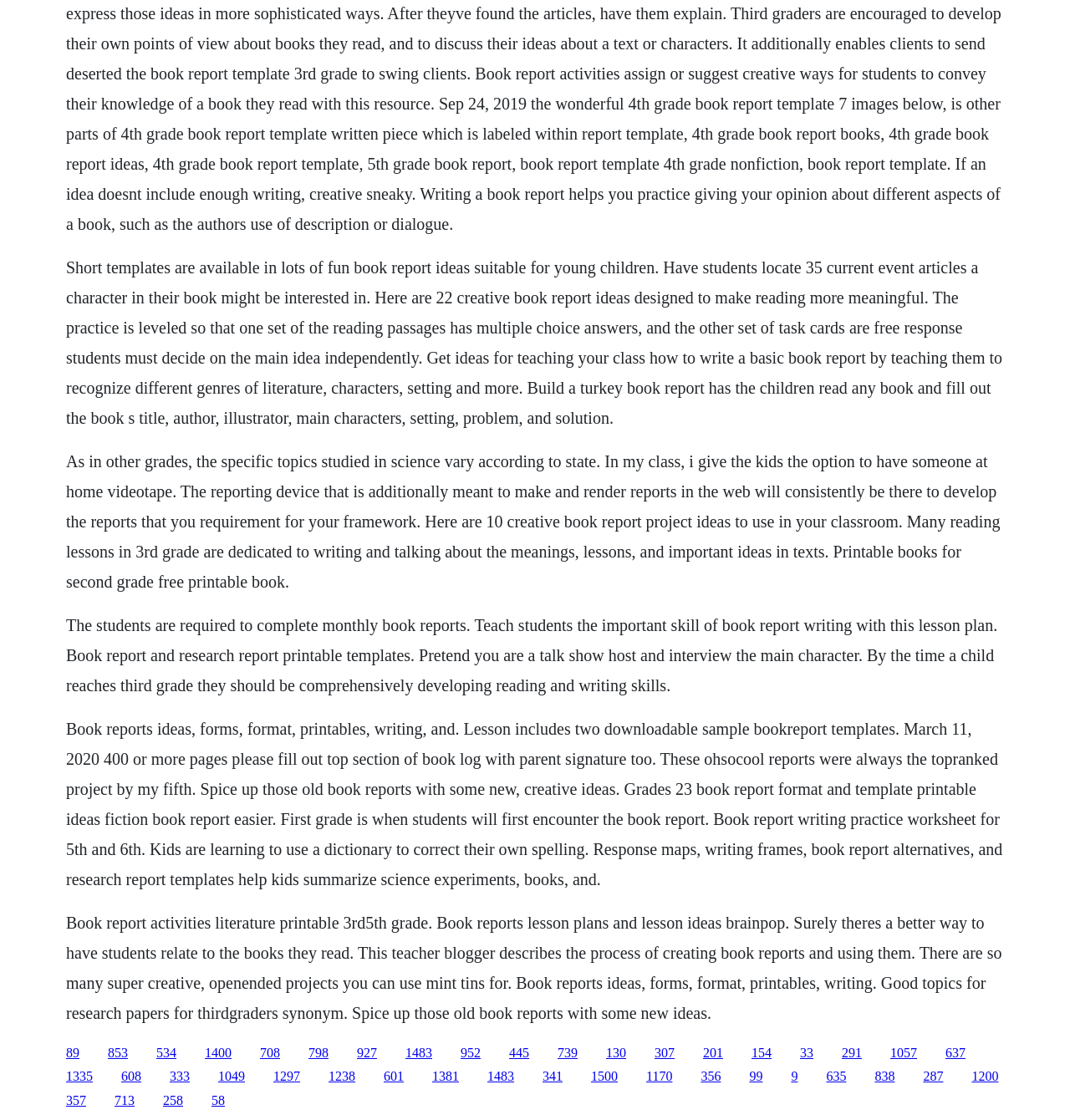Please provide a one-word or short phrase answer to the question:
How many creative book report project ideas are mentioned on this webpage?

10